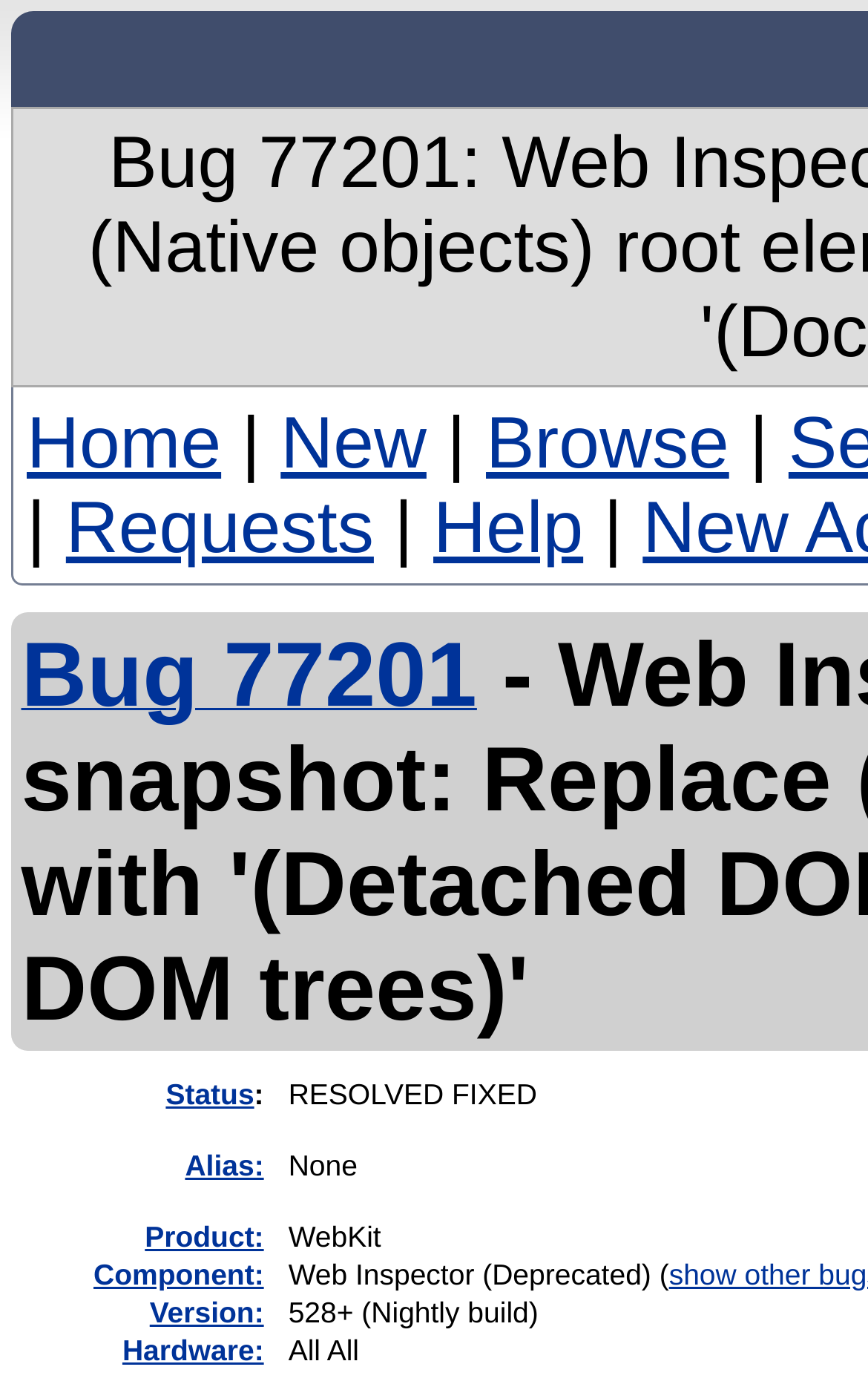Identify the bounding box coordinates for the region of the element that should be clicked to carry out the instruction: "go to home page". The bounding box coordinates should be four float numbers between 0 and 1, i.e., [left, top, right, bottom].

[0.031, 0.29, 0.255, 0.349]